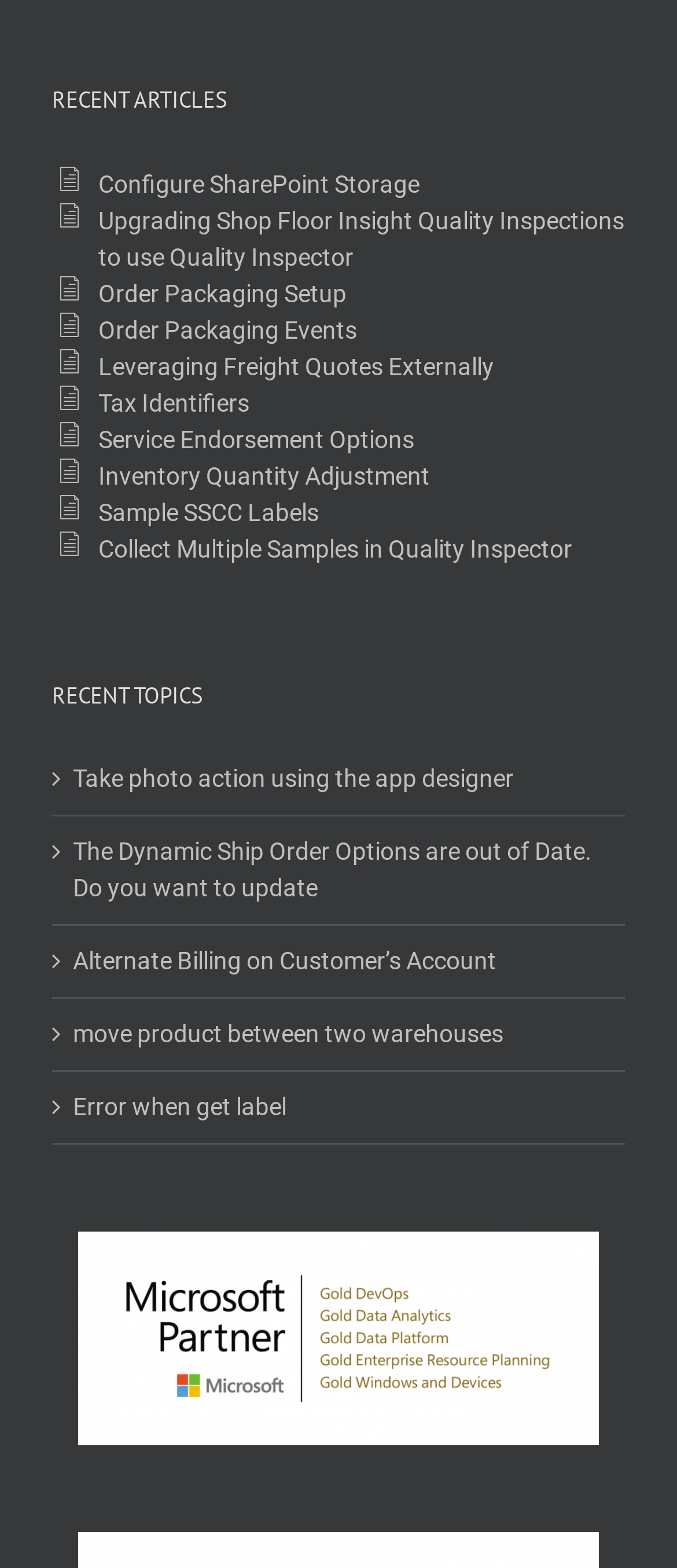Find the bounding box coordinates of the clickable region needed to perform the following instruction: "View recent topics". The coordinates should be provided as four float numbers between 0 and 1, i.e., [left, top, right, bottom].

[0.077, 0.433, 0.923, 0.454]